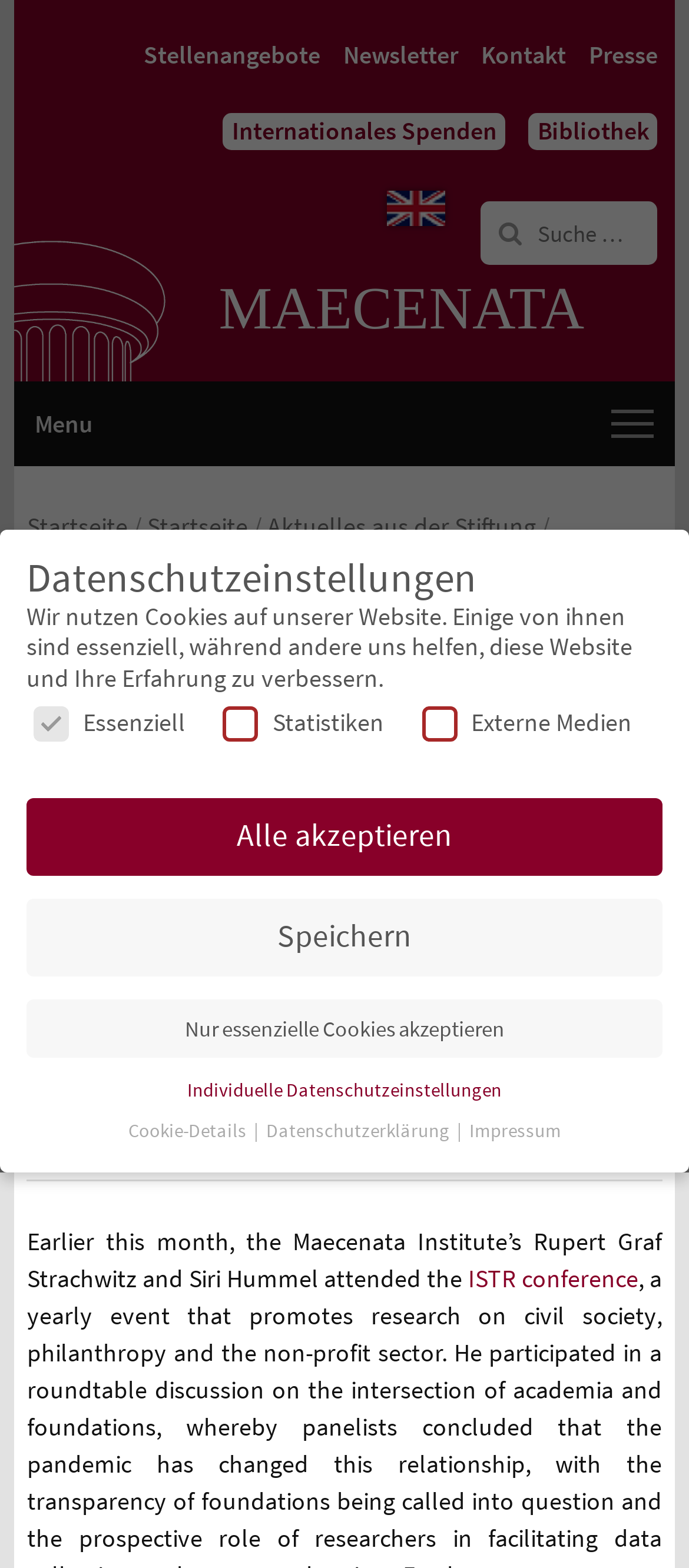Provide the bounding box coordinates of the section that needs to be clicked to accomplish the following instruction: "Click the 'Stellenangebote' link."

[0.208, 0.025, 0.465, 0.045]